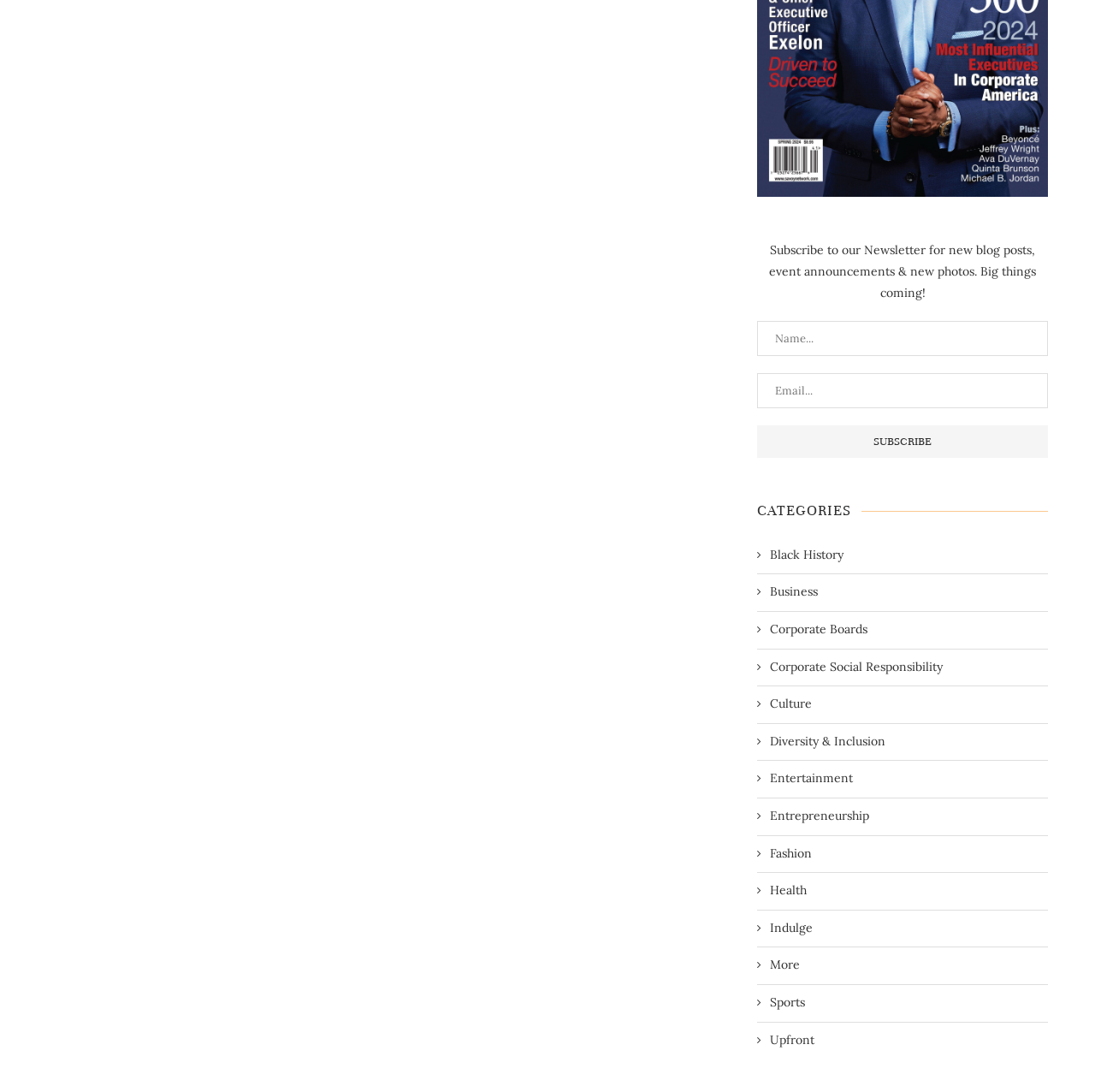Identify the bounding box coordinates necessary to click and complete the given instruction: "View Black History category".

[0.691, 0.501, 0.955, 0.516]